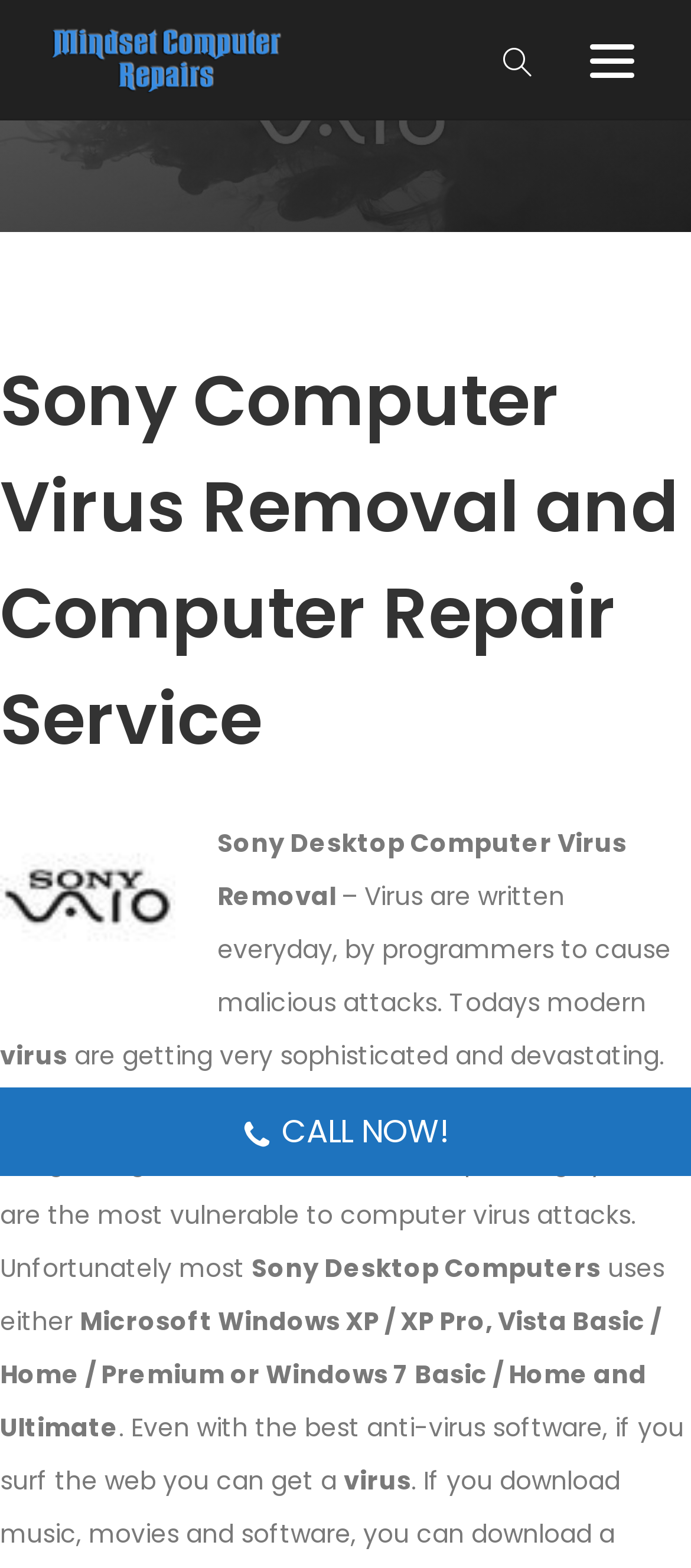What is the call-to-action?
Answer with a single word or short phrase according to what you see in the image.

Call now